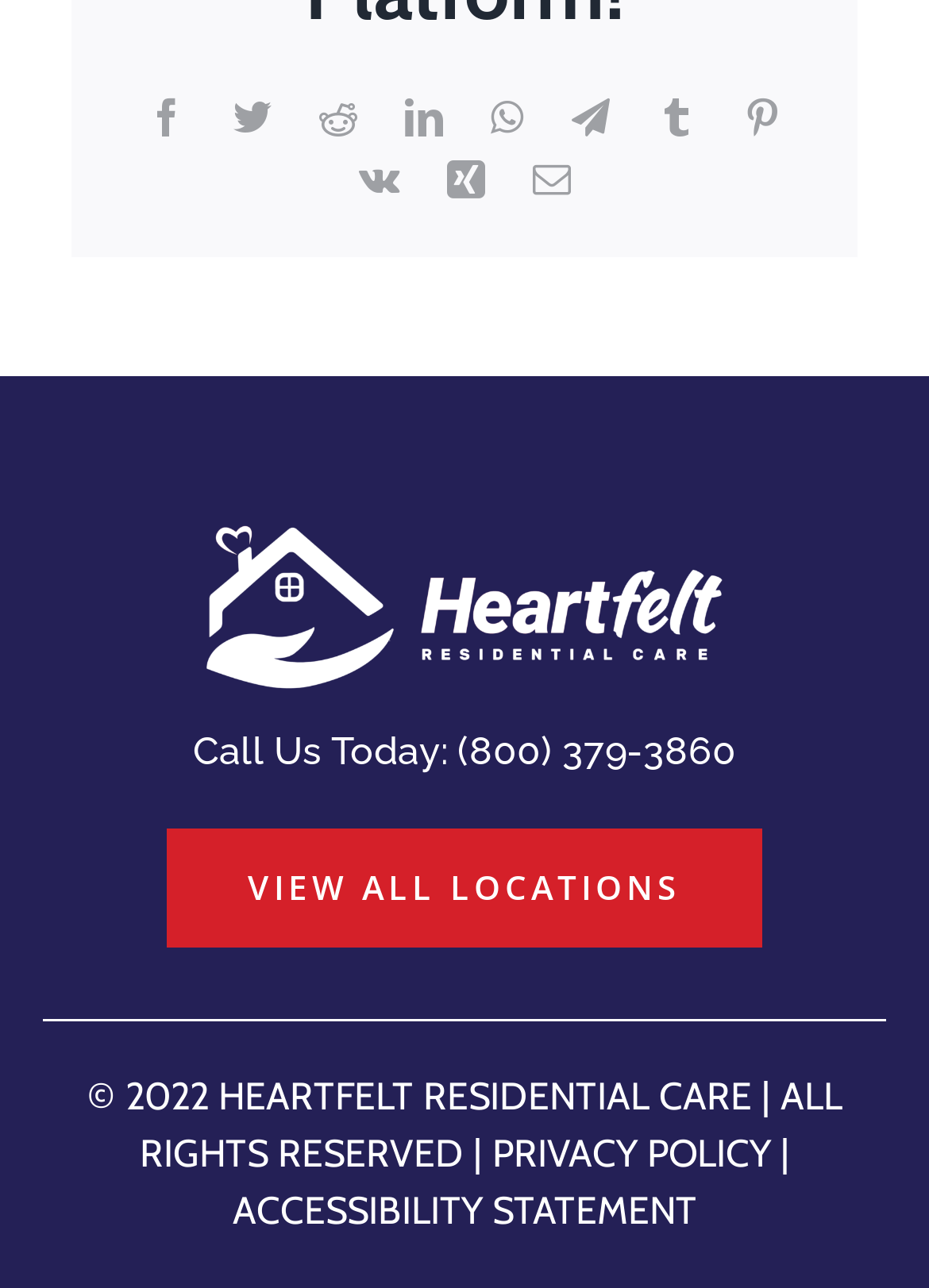What is the purpose of the 'VIEW ALL LOCATIONS' link?
Answer briefly with a single word or phrase based on the image.

To view all locations